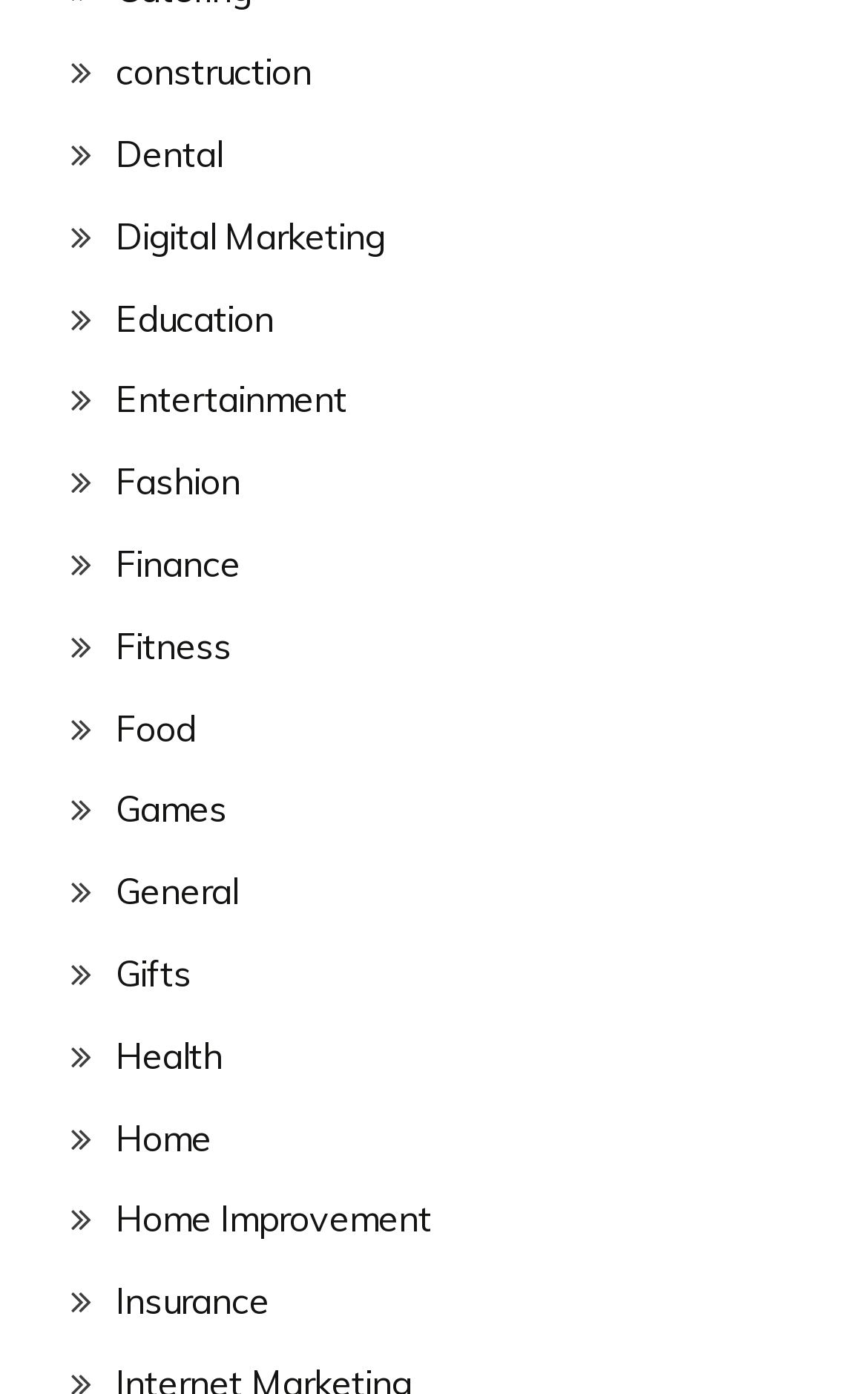Identify the bounding box coordinates of the part that should be clicked to carry out this instruction: "visit digital marketing page".

[0.133, 0.153, 0.444, 0.185]